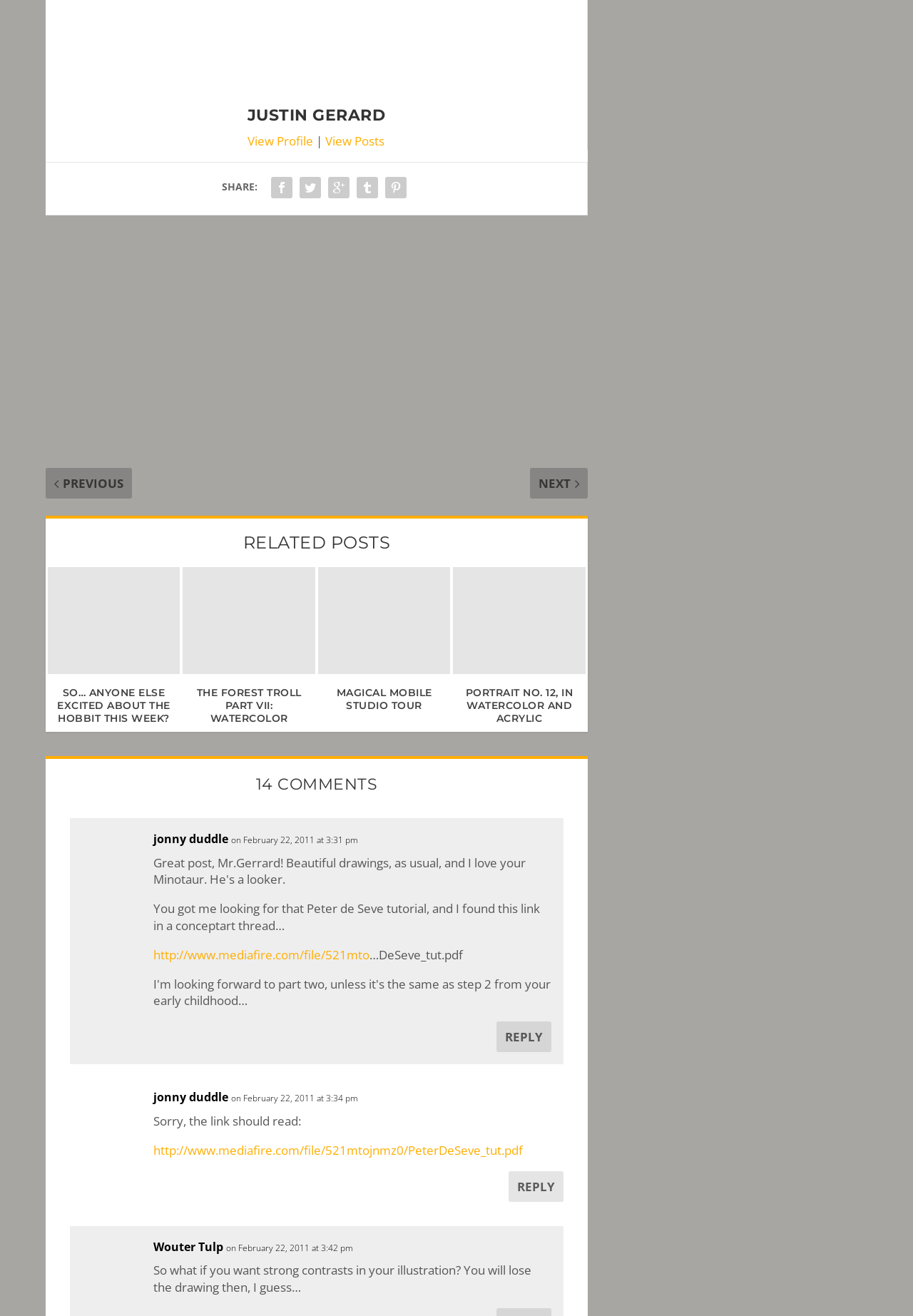Answer in one word or a short phrase: 
What is the title of the first related post?

So… Anyone else excited about The Hobbit this week?